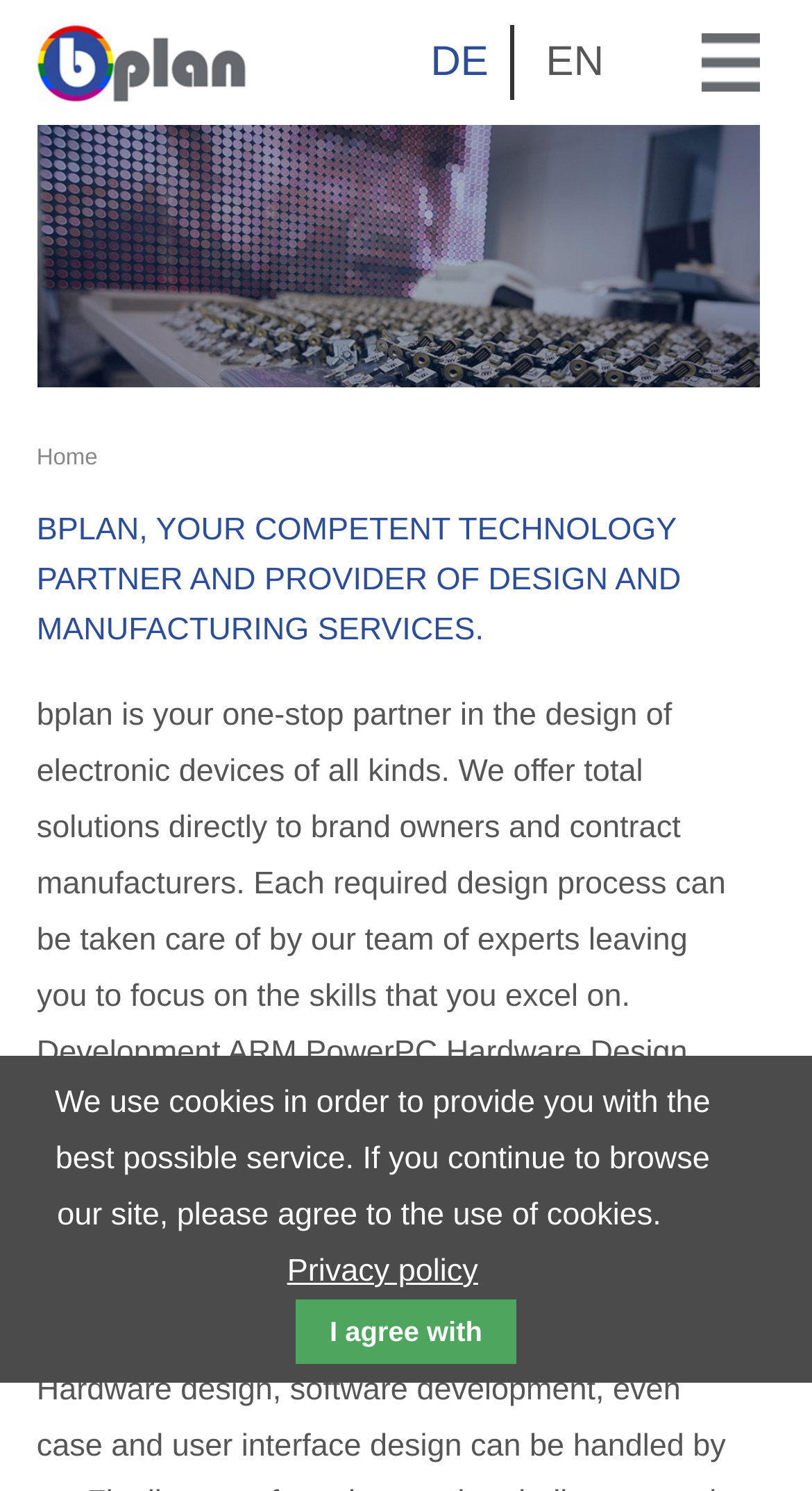Based on the provided description, "Privacy policy", find the bounding box of the corresponding UI element in the screenshot.

[0.354, 0.841, 0.589, 0.865]